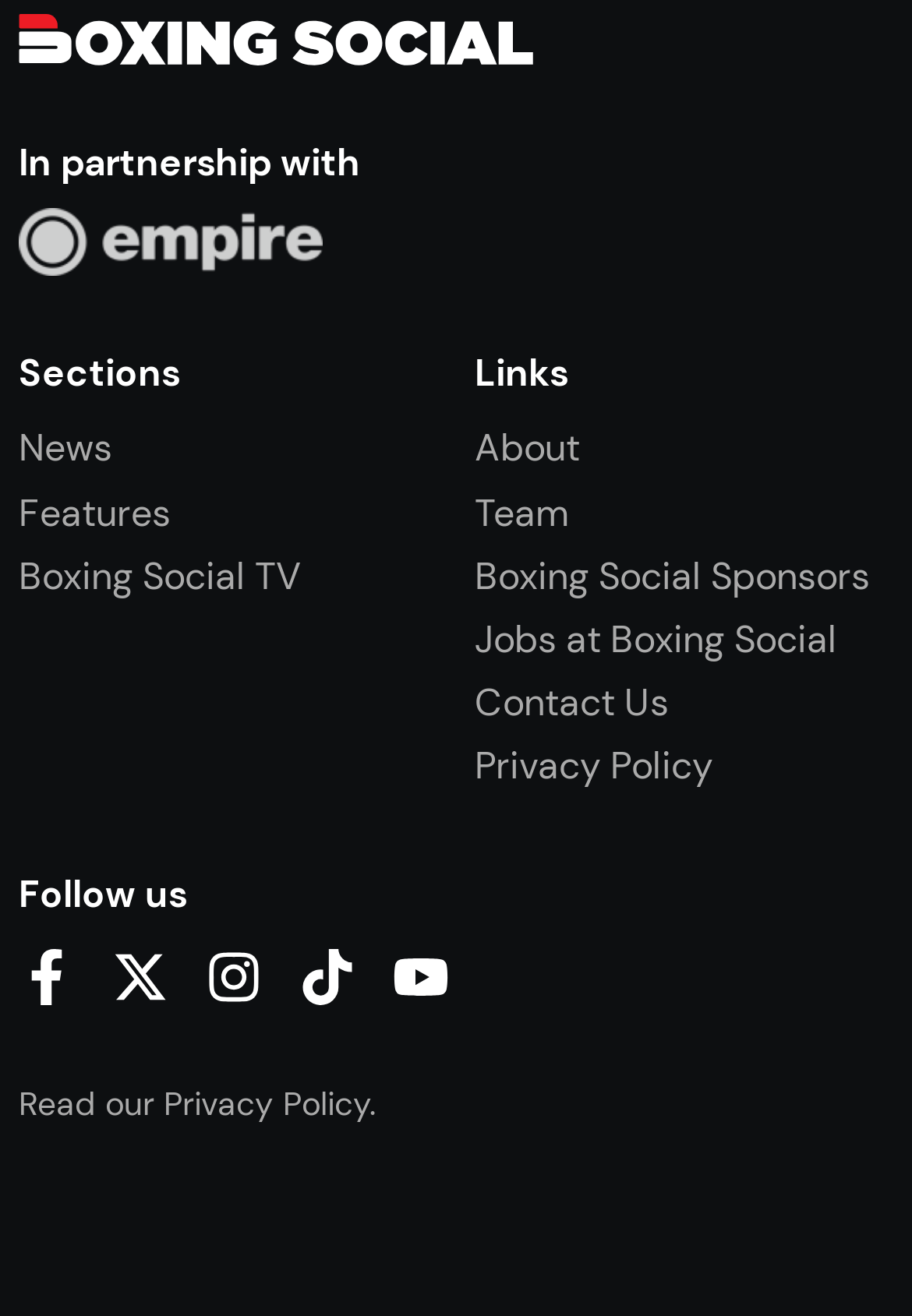Please specify the bounding box coordinates of the clickable region necessary for completing the following instruction: "Check the Privacy Policy". The coordinates must consist of four float numbers between 0 and 1, i.e., [left, top, right, bottom].

[0.179, 0.823, 0.405, 0.855]